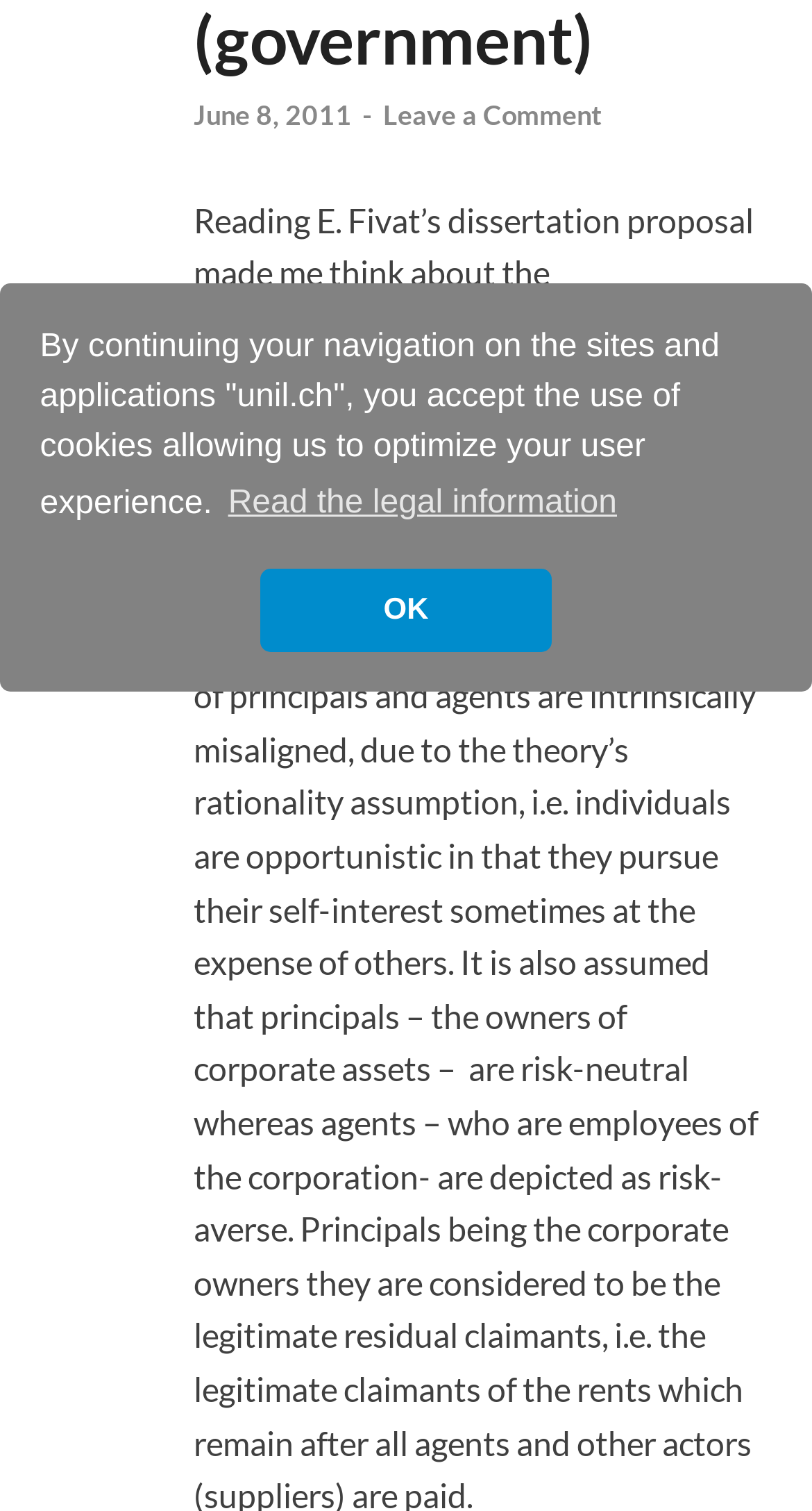Extract the bounding box coordinates of the UI element described: "Read the legal information". Provide the coordinates in the format [left, top, right, bottom] with values ranging from 0 to 1.

[0.273, 0.313, 0.768, 0.355]